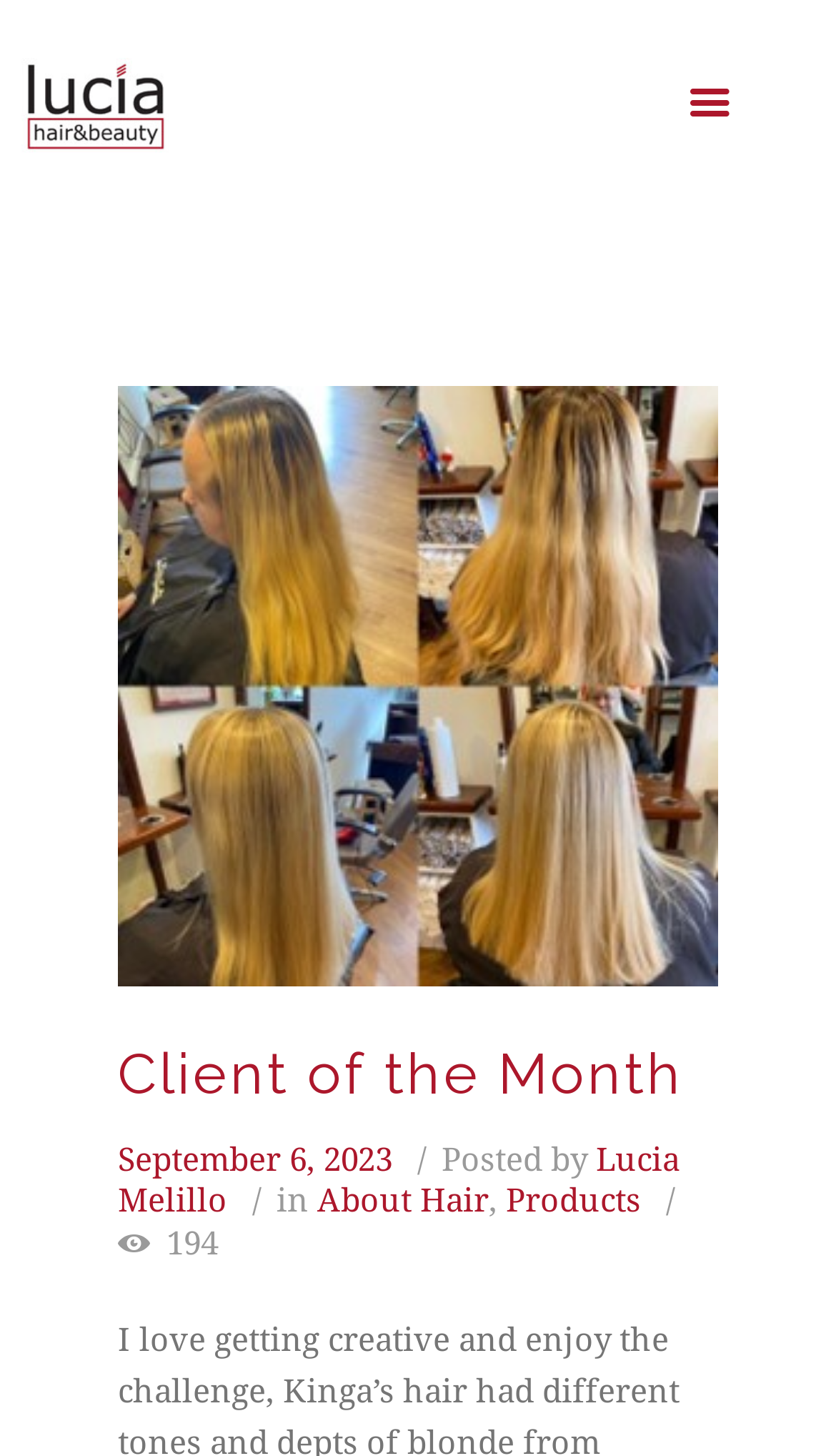Provide a single word or phrase to answer the given question: 
When was the client of the month posted?

September 6, 2023